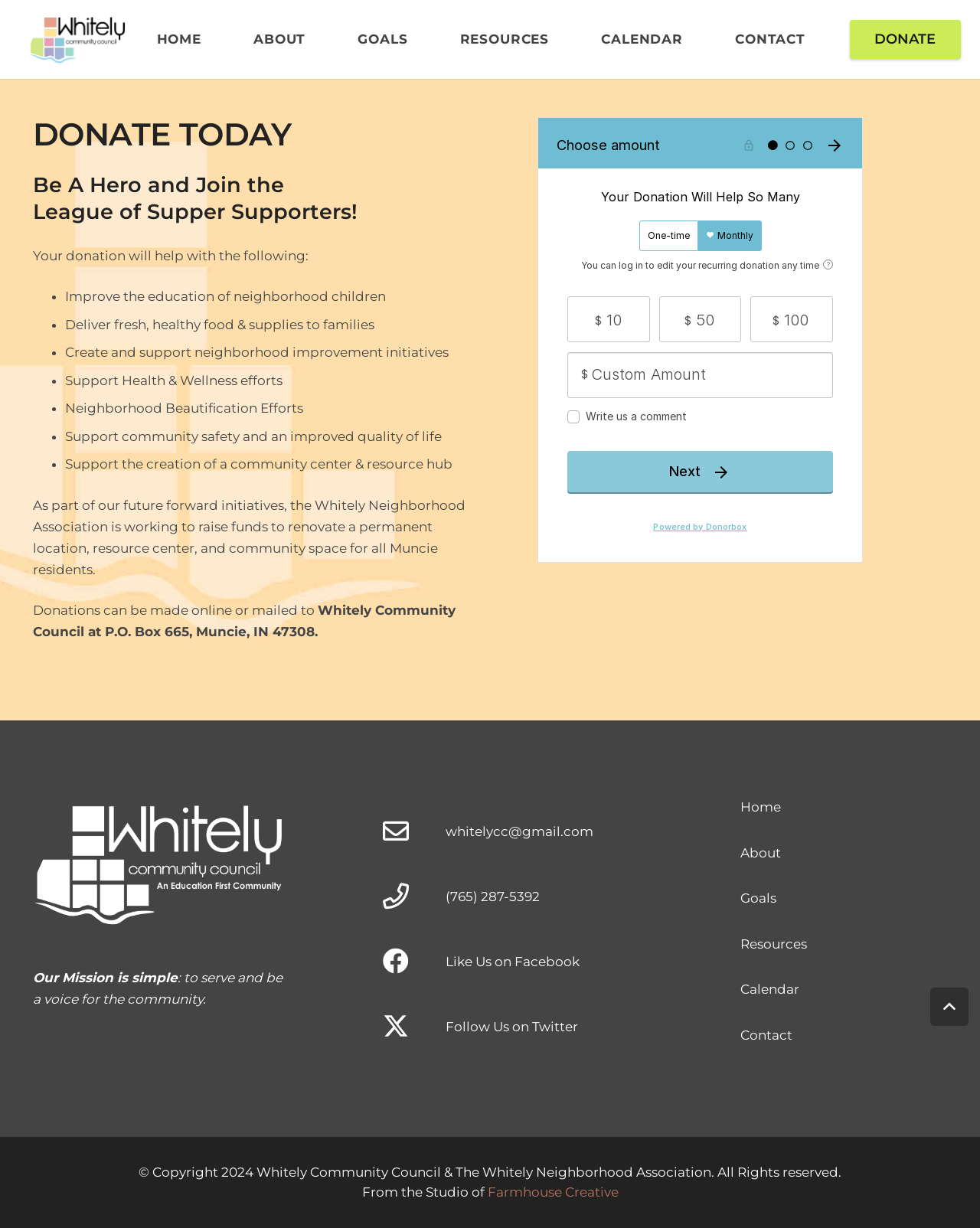Determine the bounding box coordinates for the clickable element required to fulfill the instruction: "Contact us via email". Provide the coordinates as four float numbers between 0 and 1, i.e., [left, top, right, bottom].

[0.371, 0.65, 0.454, 0.703]